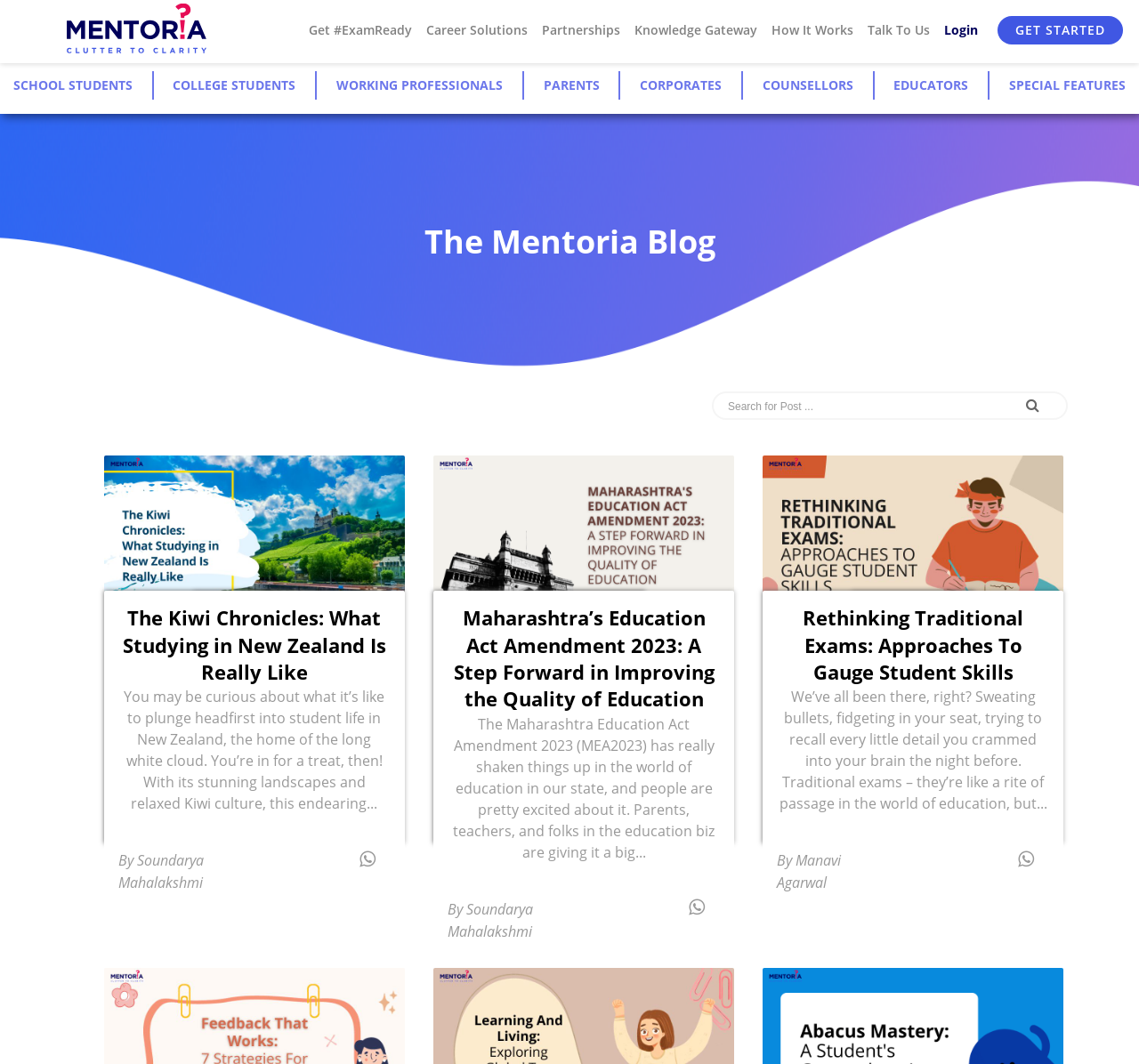Please respond to the question using a single word or phrase:
Who wrote the second blog post?

Soundarya Mahalakshmi